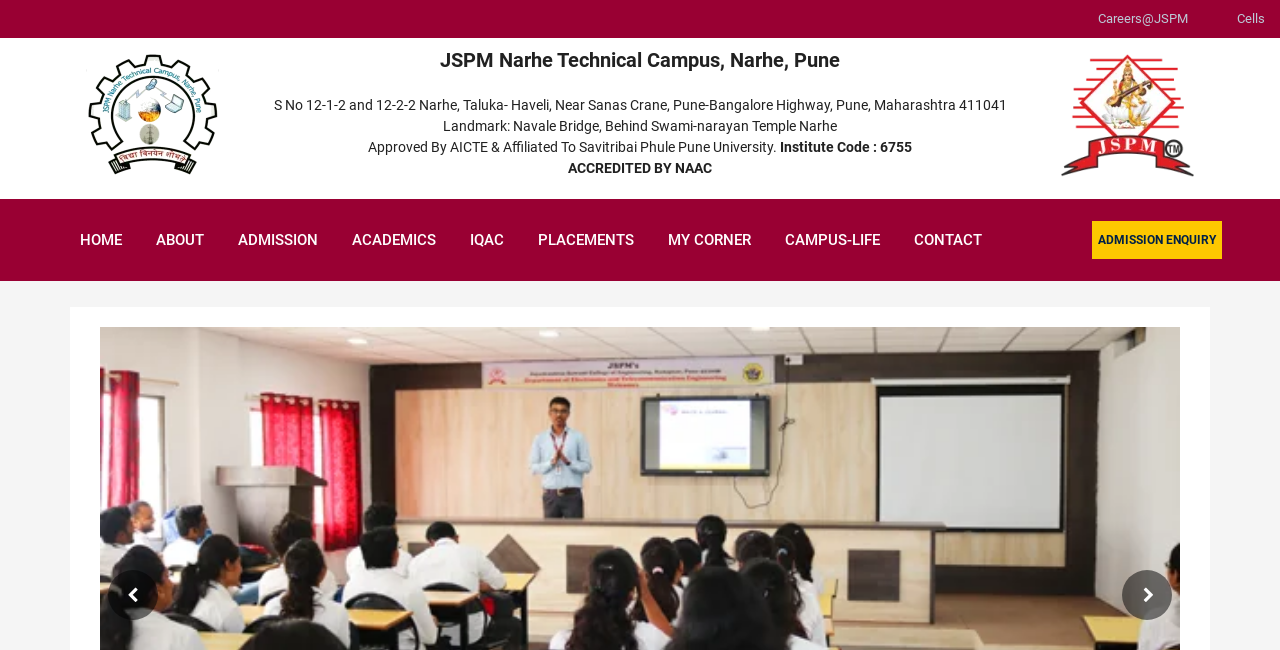Please identify the bounding box coordinates of the region to click in order to complete the task: "View the logo". The coordinates must be four float numbers between 0 and 1, specified as [left, top, right, bottom].

[0.055, 0.083, 0.184, 0.272]